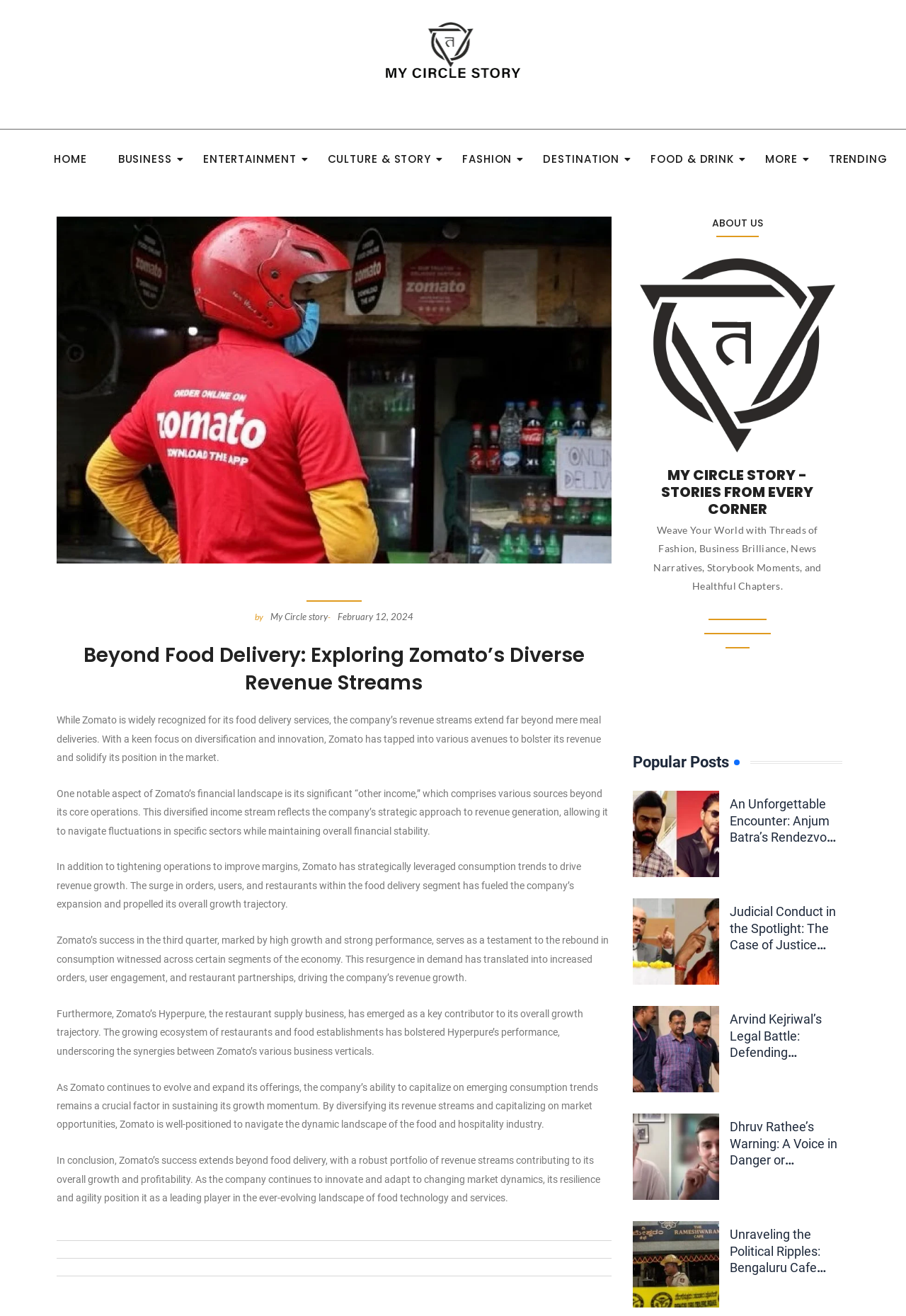Provide a brief response to the question below using one word or phrase:
What is the date mentioned in the article?

February 12, 2024